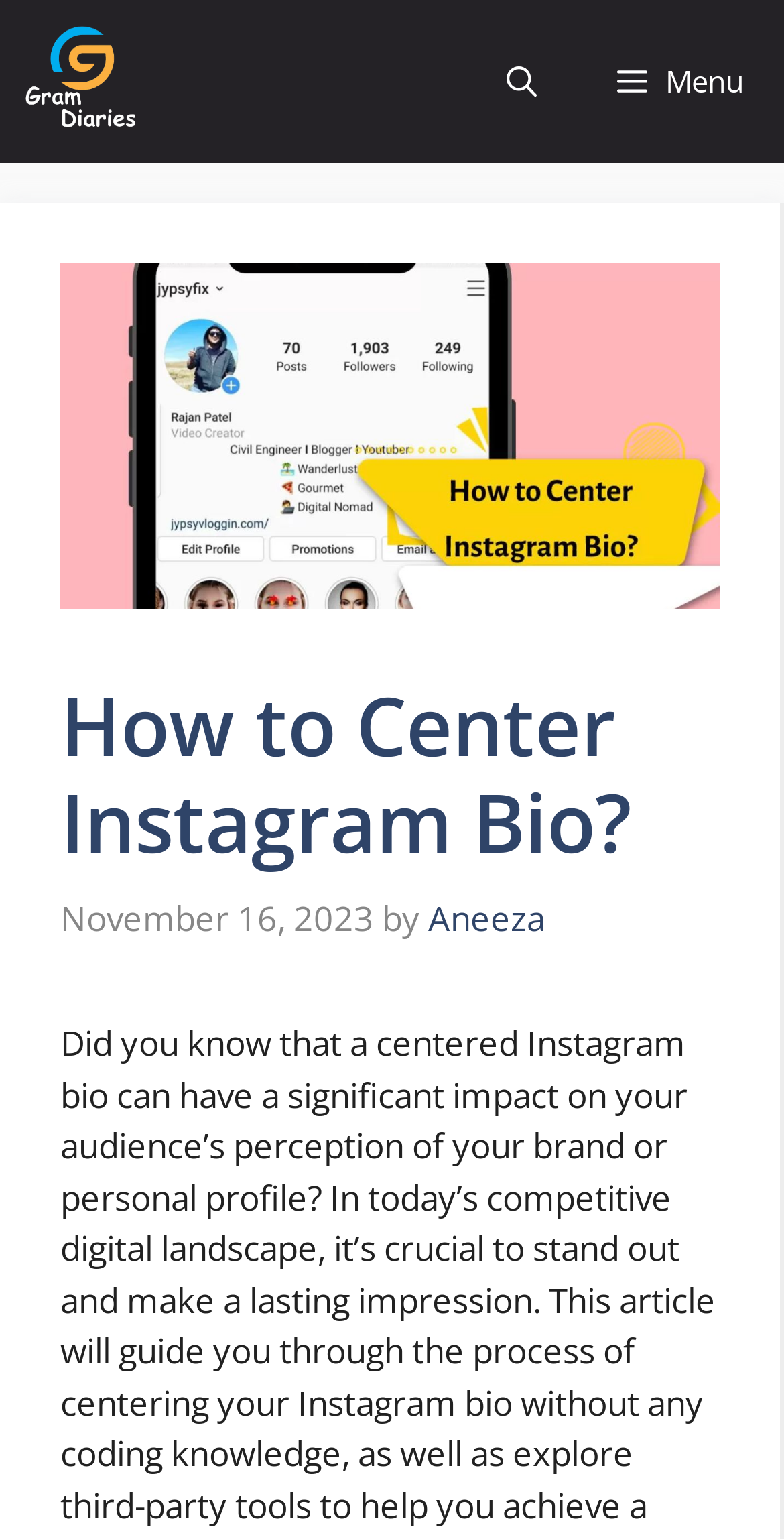What is the name of the Instagram page?
Using the image, provide a concise answer in one word or a short phrase.

Instagram Where Stories Come to Life